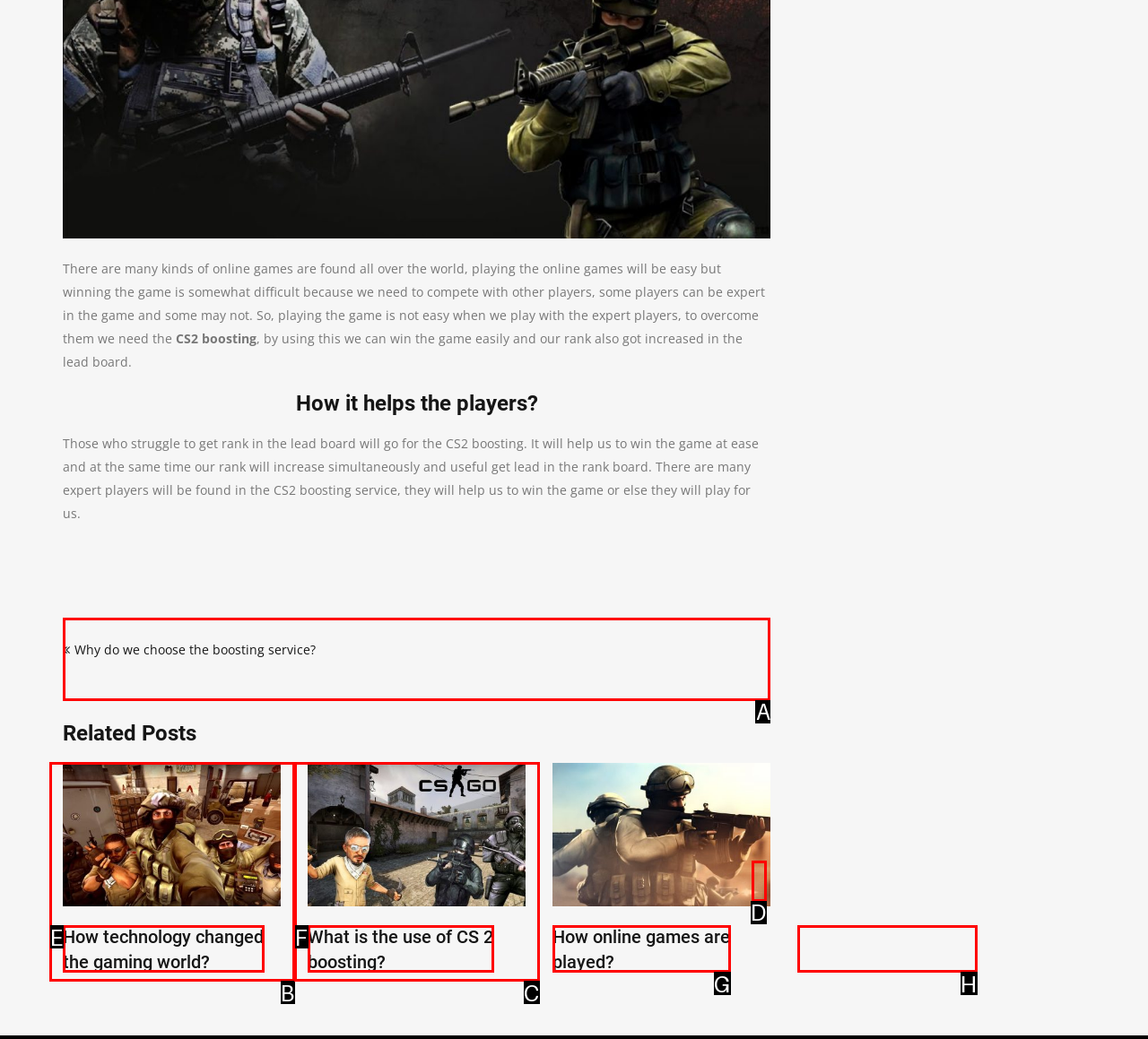Given the instruction: Click on 'Posts', which HTML element should you click on?
Answer with the letter that corresponds to the correct option from the choices available.

A